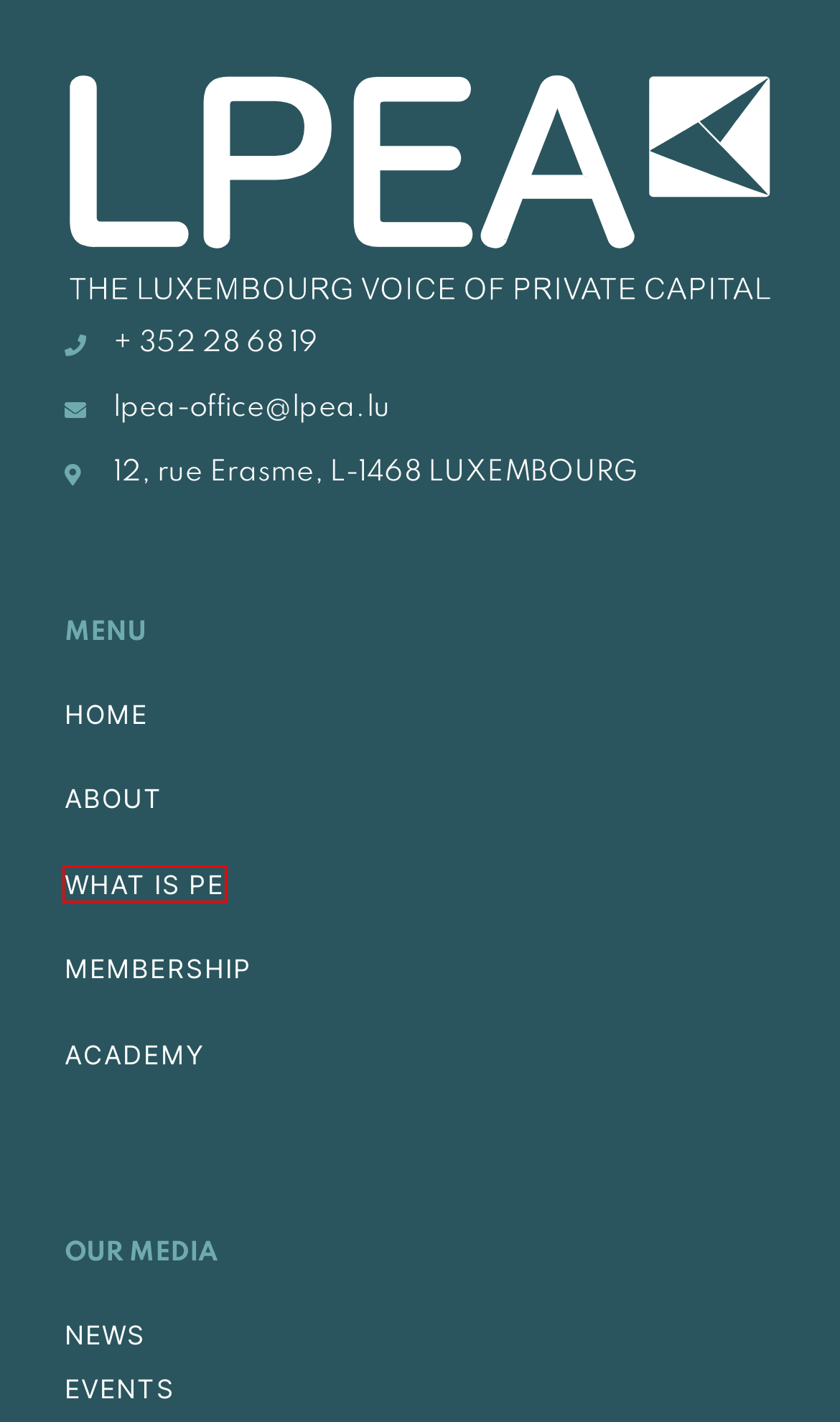You are provided with a screenshot of a webpage that has a red bounding box highlighting a UI element. Choose the most accurate webpage description that matches the new webpage after clicking the highlighted element. Here are your choices:
A. Events-archive - LPEA
B. Privacy Policy - LPEA
C. Home - LPEA
D. ABOUT - LPEA
E. Membership - LPEA
F. Private Equity in Luxembourg - LPEA
G. Newsletter Subscription Form
H. Academy - LPEA

F